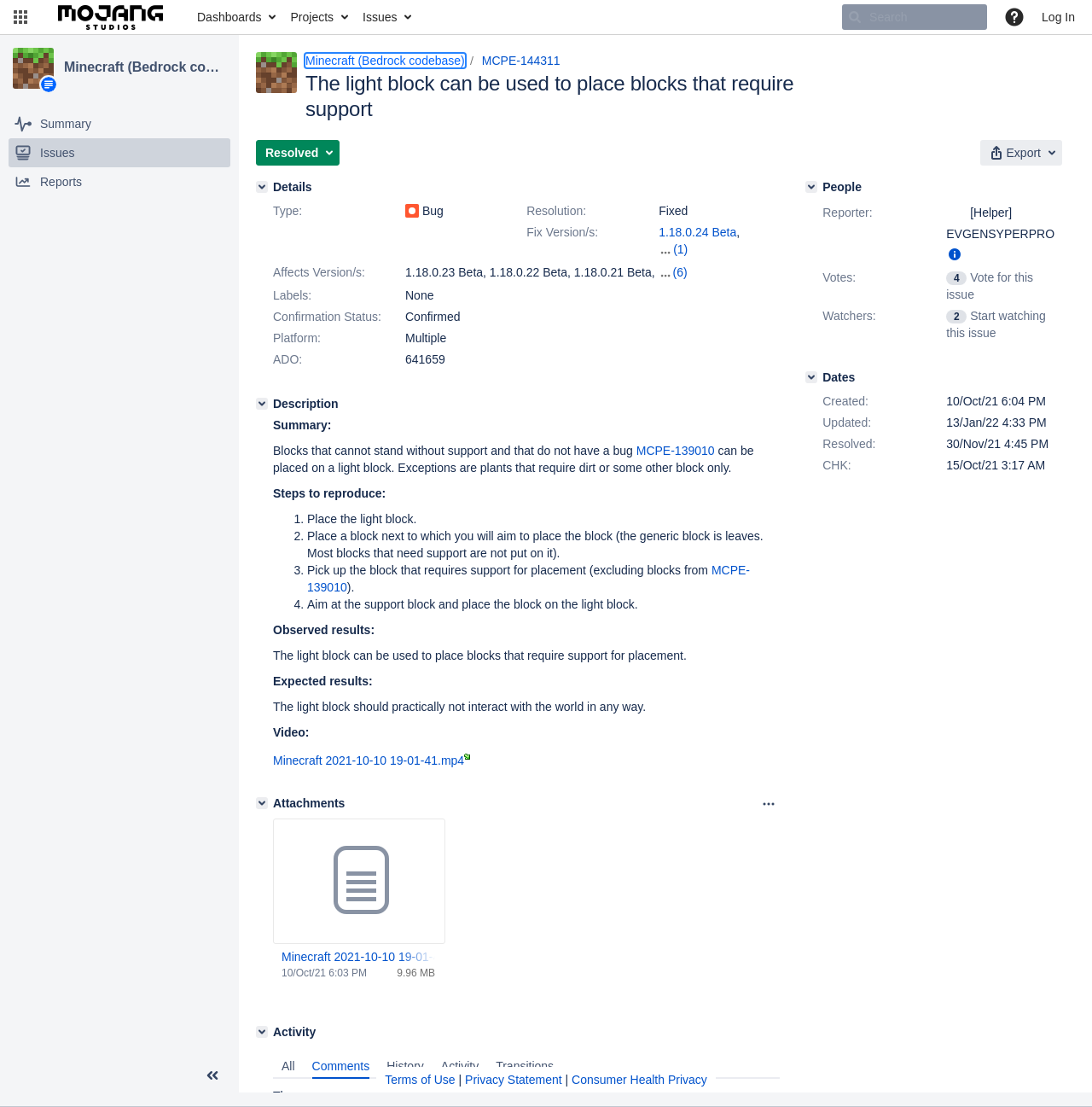What is the resolution of the issue?
Refer to the image and offer an in-depth and detailed answer to the question.

I found the answer by looking at the text 'Resolution: Fixed' which is located in the details section of the issue.